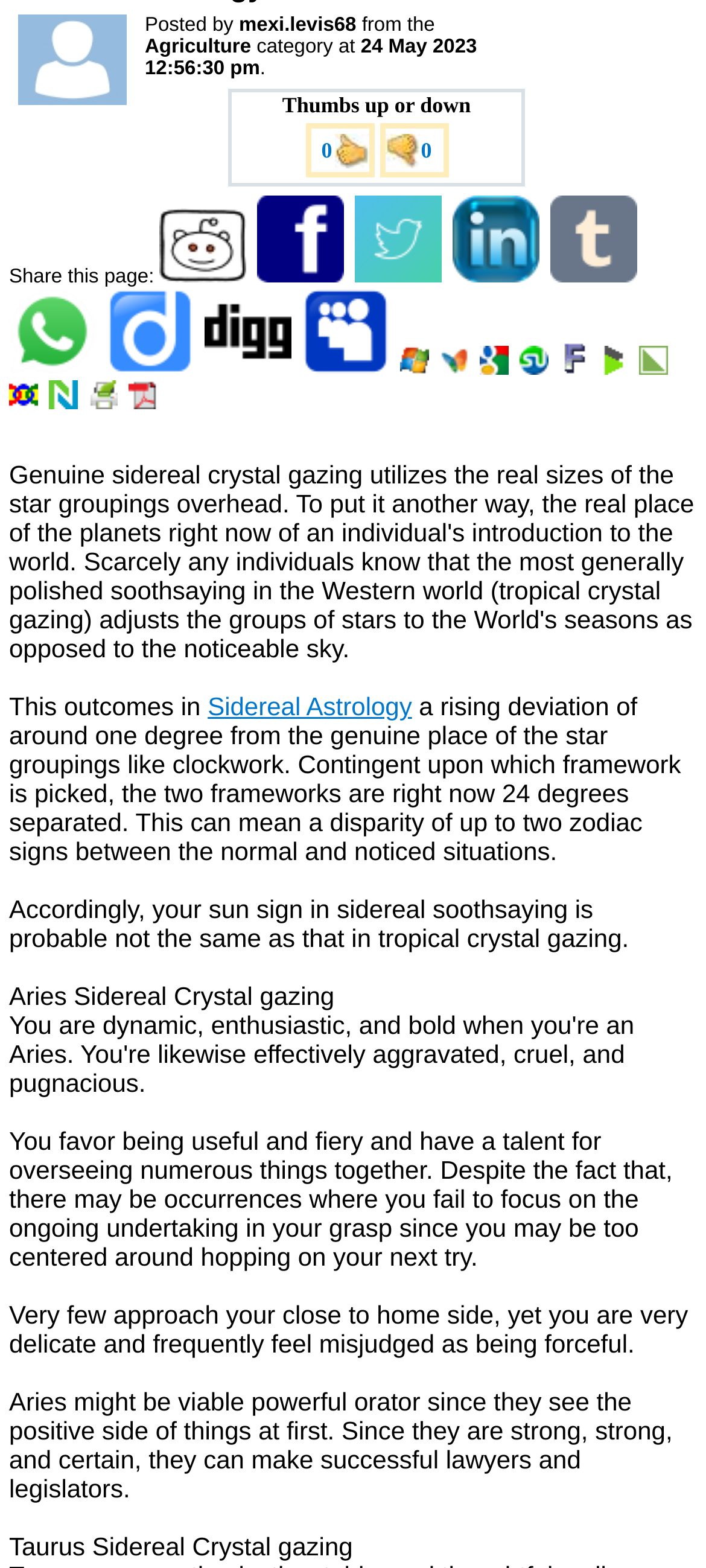Using the provided element description "Rebar Fence", determine the bounding box coordinates of the UI element.

None